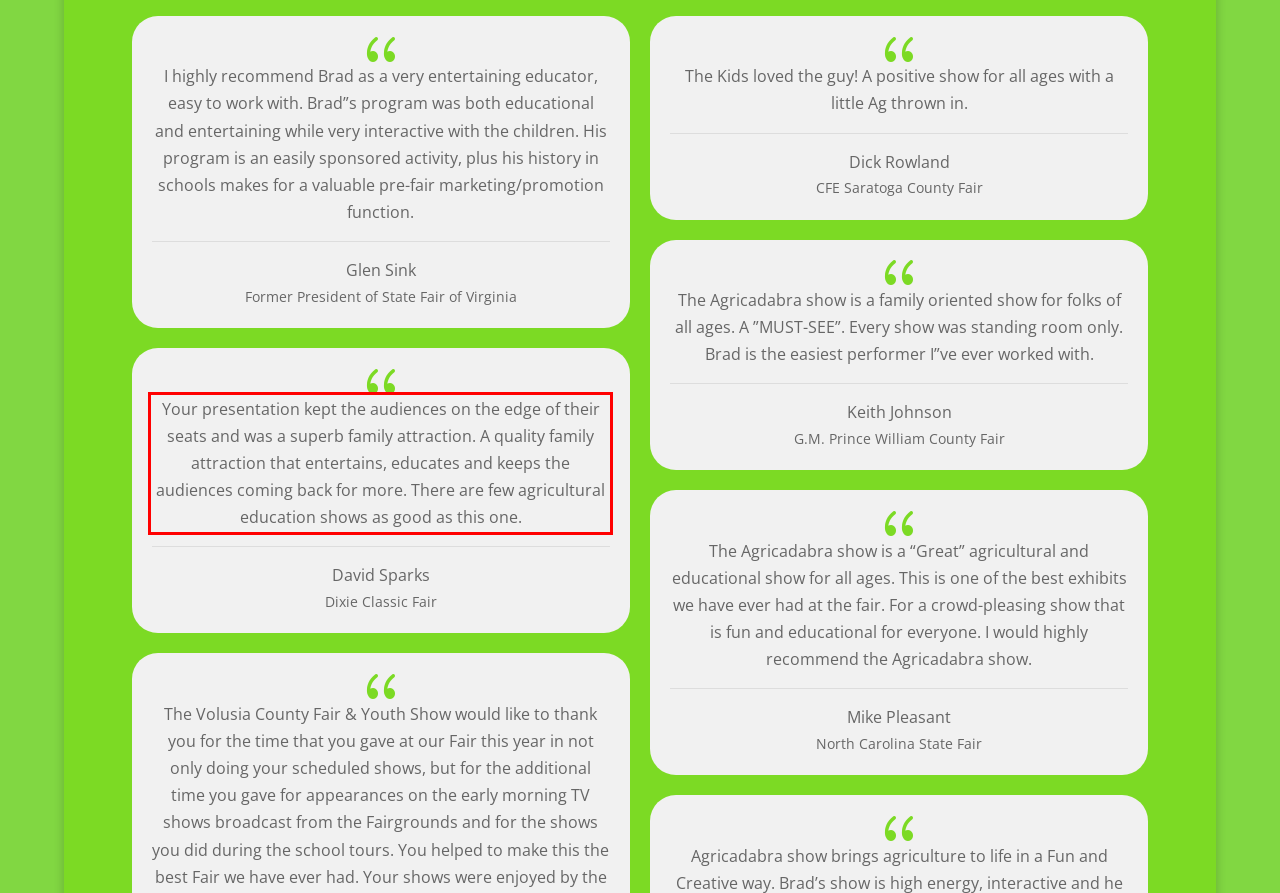You are given a screenshot with a red rectangle. Identify and extract the text within this red bounding box using OCR.

Your presentation kept the audiences on the edge of their seats and was a superb family attraction. A quality family attraction that entertains, educates and keeps the audiences coming back for more. There are few agricultural education shows as good as this one.